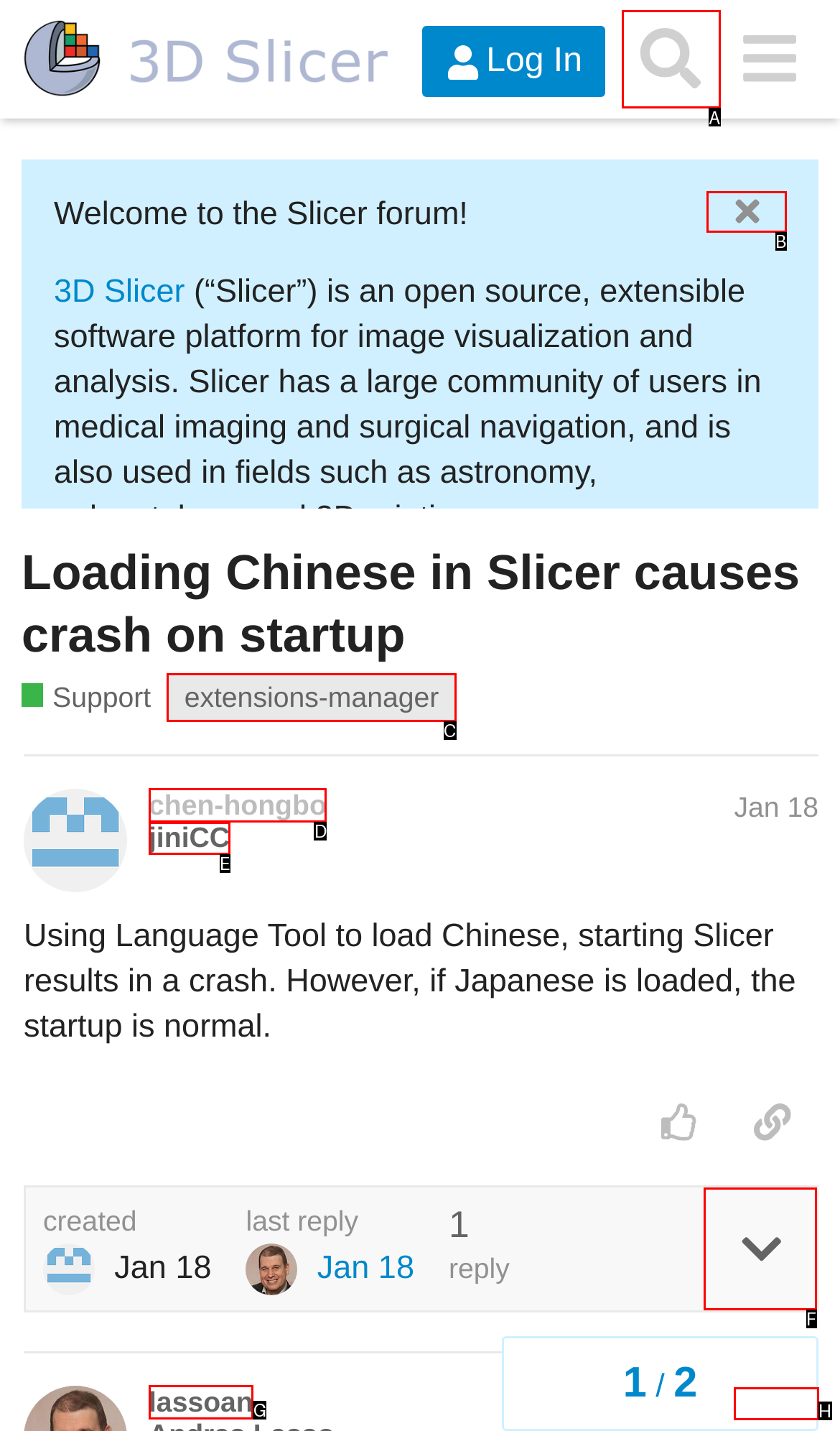Identify the option that corresponds to the description: lassoan. Provide only the letter of the option directly.

G